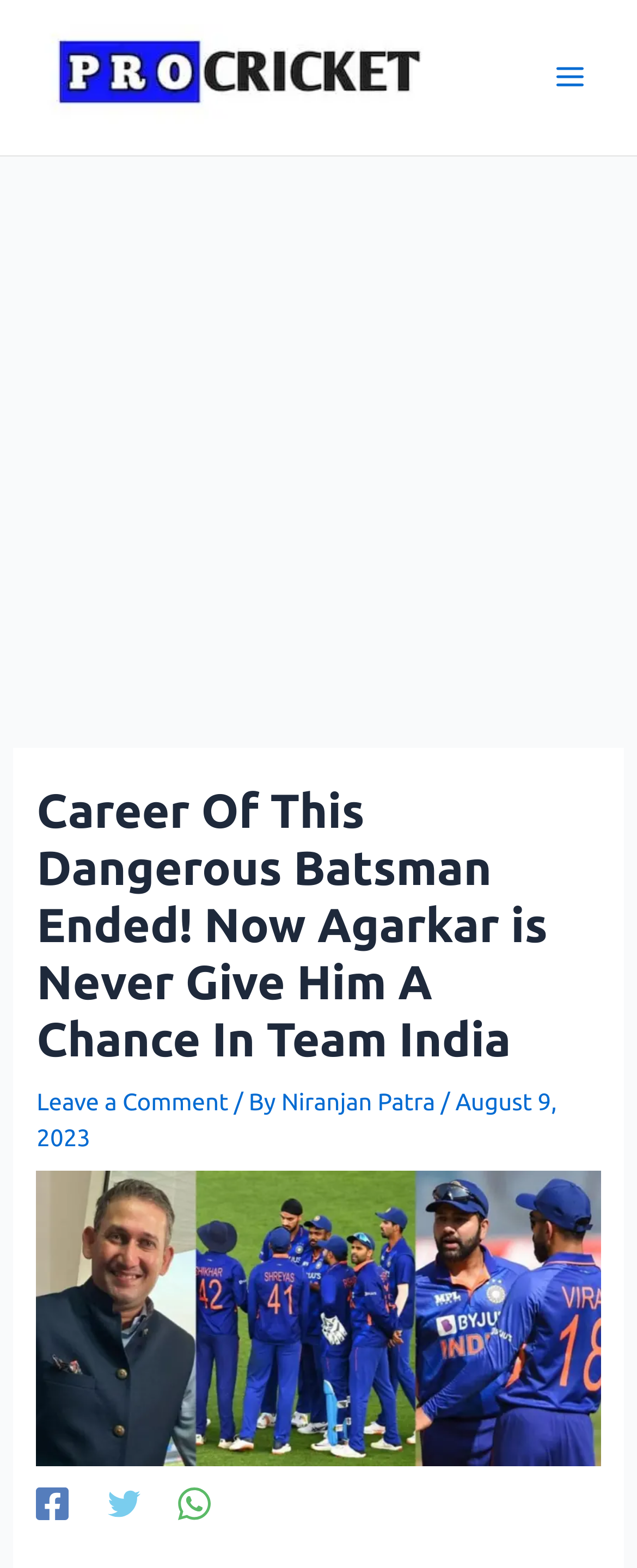Determine the bounding box coordinates of the region I should click to achieve the following instruction: "View the Team India image". Ensure the bounding box coordinates are four float numbers between 0 and 1, i.e., [left, top, right, bottom].

[0.058, 0.746, 0.942, 0.935]